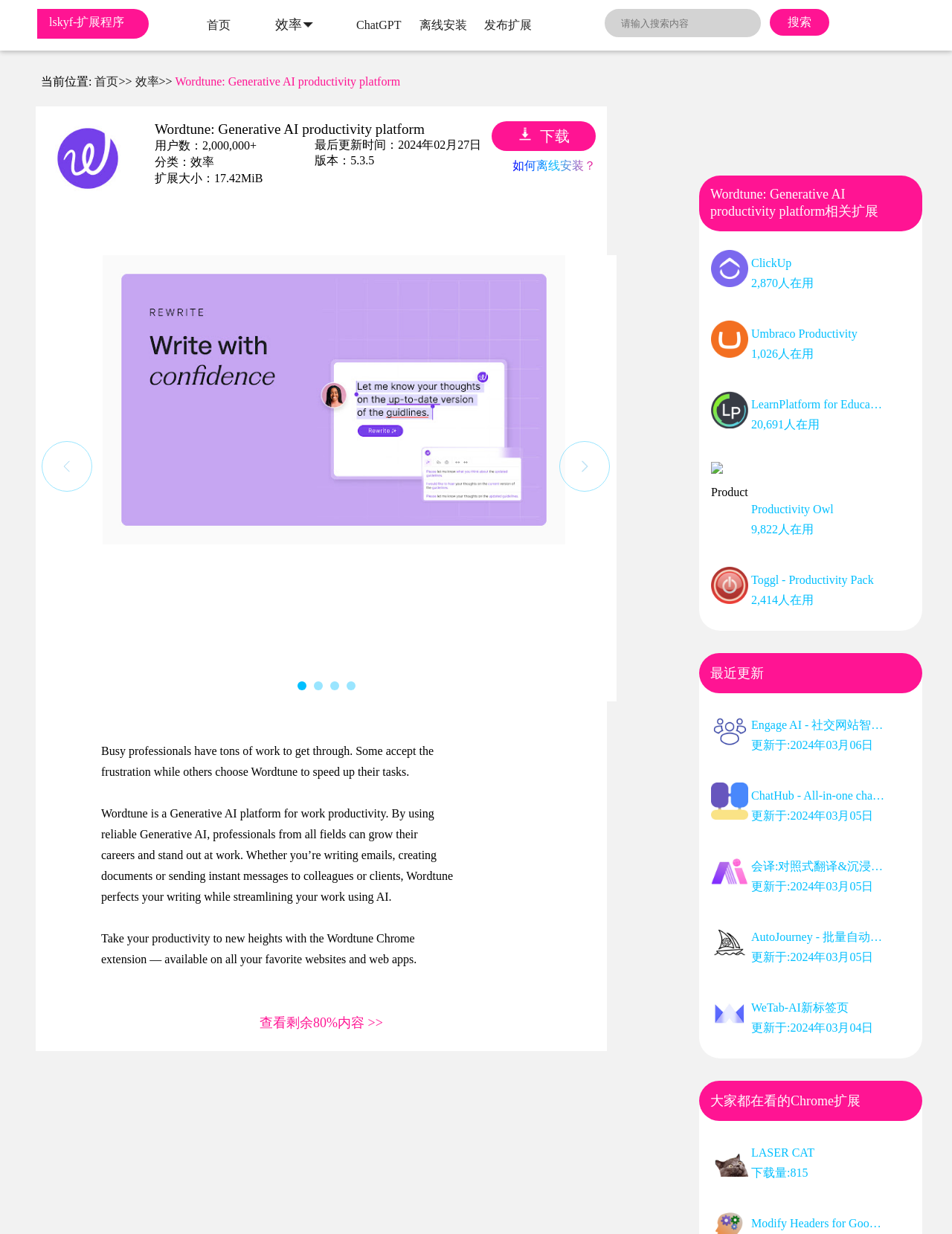Pinpoint the bounding box coordinates of the clickable element to carry out the following instruction: "View more related extensions."

[0.746, 0.151, 0.923, 0.177]